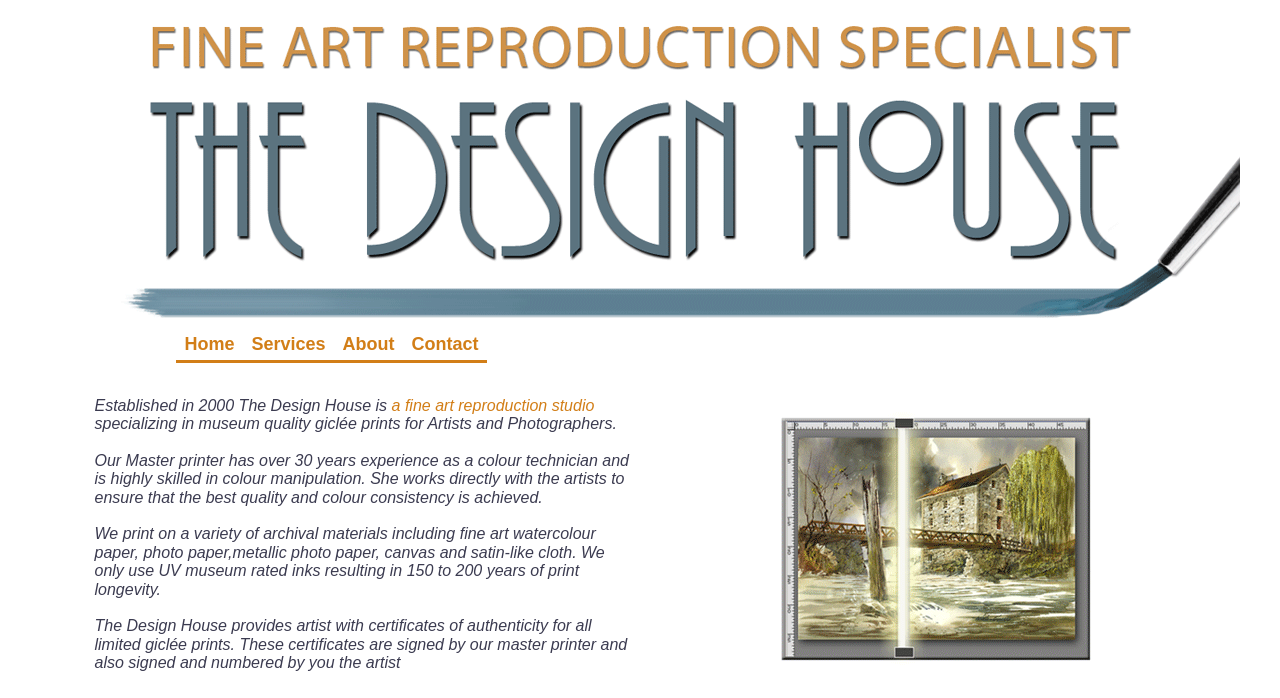Summarize the contents and layout of the webpage in detail.

The webpage is about The Design House, a fine art reproduction studio. At the top left corner, there is a logo of The Design House, which is also a link. To the right of the logo, there are four navigation links: Home, Services, About, and Contact. 

Below the navigation links, there is a brief introduction to The Design House, which is divided into three paragraphs. The first paragraph states that The Design House was established in 2000 and is a fine art reproduction studio specializing in museum quality giclée prints for Artists and Photographers. 

The second paragraph describes the expertise of the Master printer, who has over 30 years of experience as a colour technician and works directly with artists to ensure high-quality and colour consistency. 

The third paragraph lists the various archival materials used for printing, including fine art watercolour paper, photo paper, metallic photo paper, canvas, and satin-like cloth, and mentions that only UV museum-rated inks are used, resulting in 150 to 200 years of print longevity. 

The fourth paragraph explains that The Design House provides artists with certificates of authenticity for all limited giclée prints, which are signed by the Master printer and the artist.